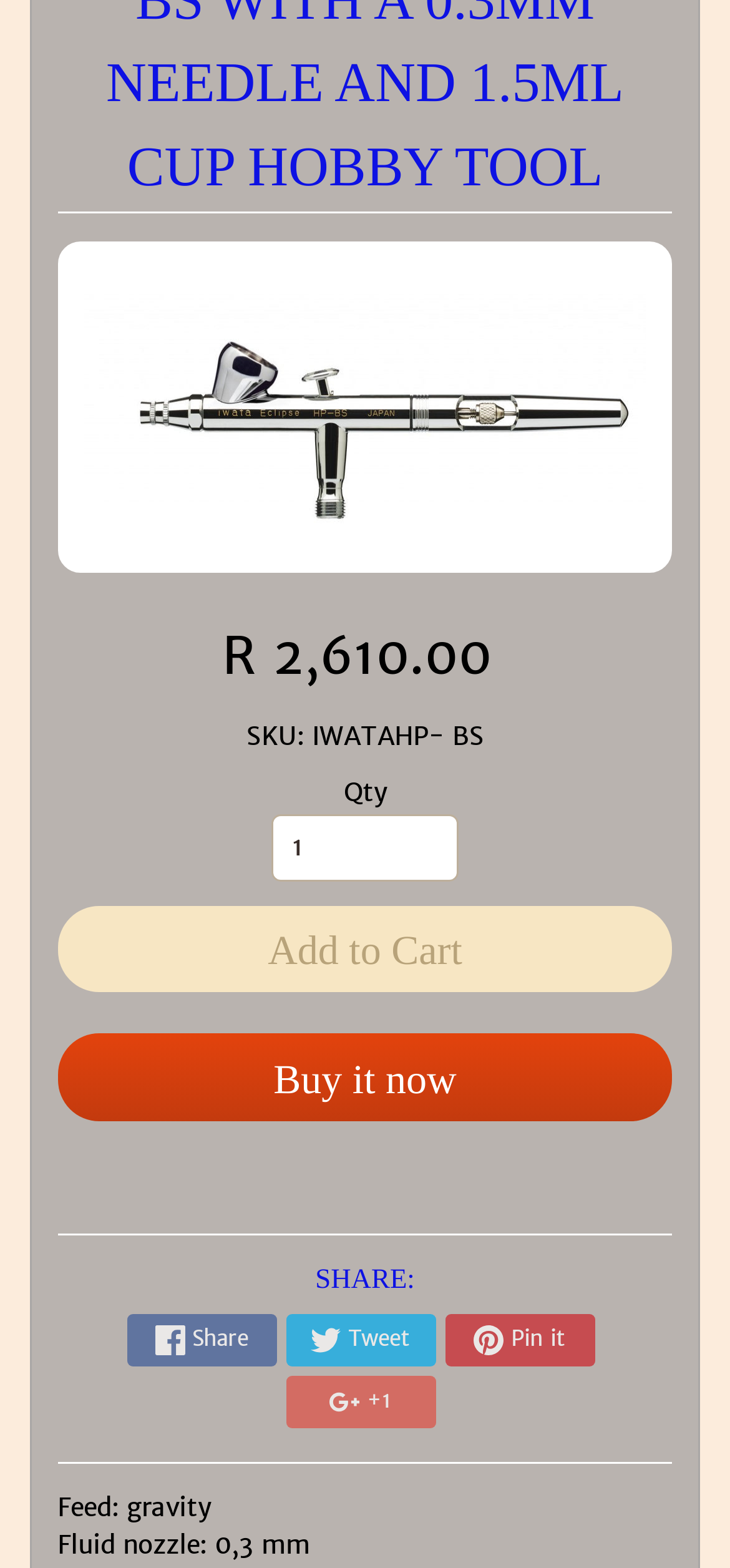Determine the bounding box coordinates of the clickable element necessary to fulfill the instruction: "Click the 'Add to Cart' button". Provide the coordinates as four float numbers within the 0 to 1 range, i.e., [left, top, right, bottom].

[0.078, 0.578, 0.922, 0.633]